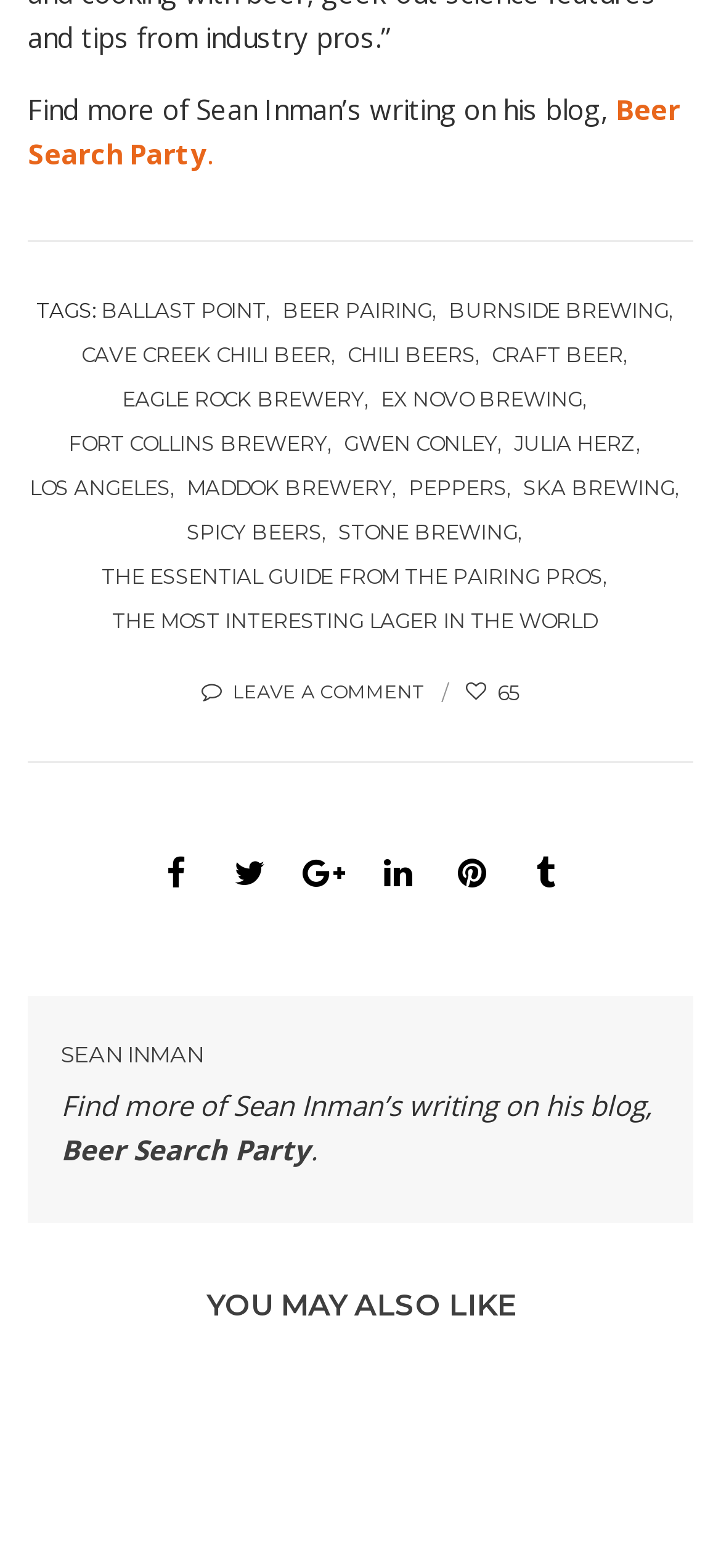Locate the bounding box of the UI element defined by this description: "Ska Brewing". The coordinates should be given as four float numbers between 0 and 1, formatted as [left, top, right, bottom].

[0.726, 0.297, 0.959, 0.325]